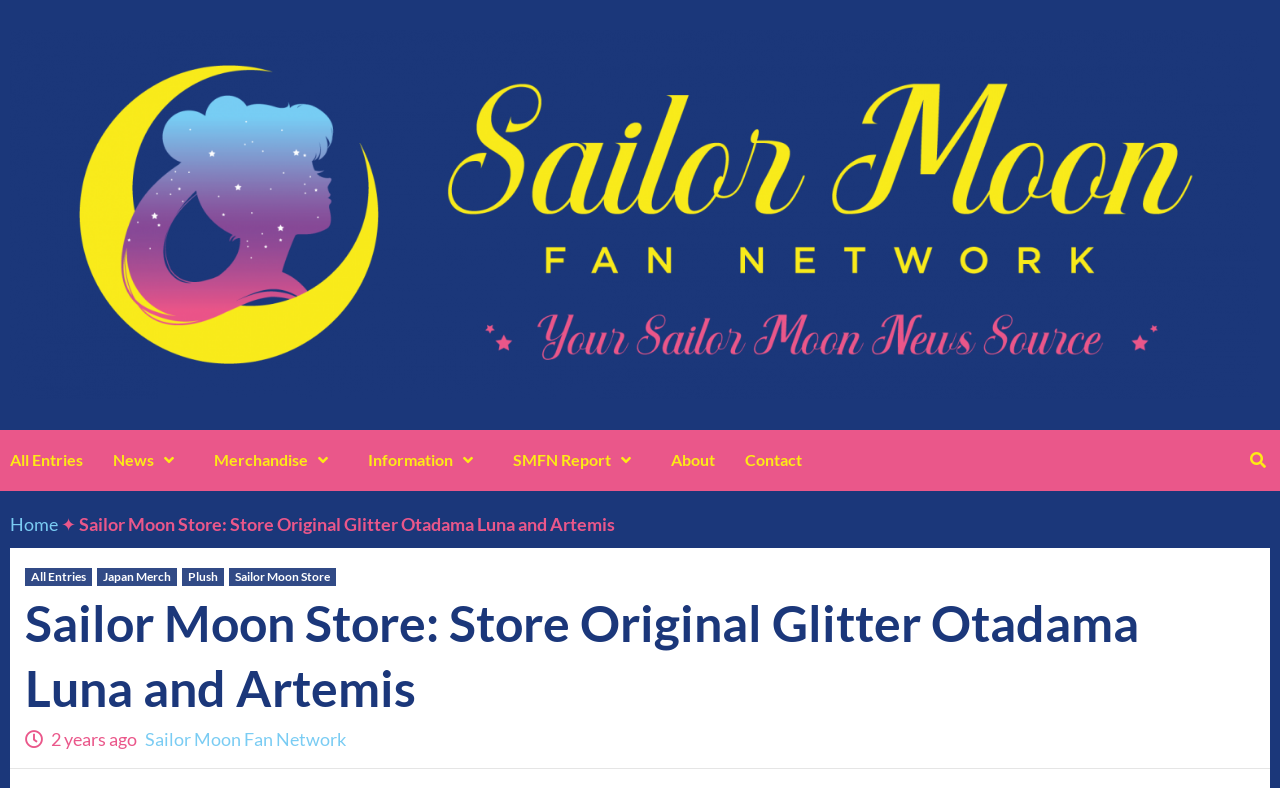Provide the text content of the webpage's main heading.

Sailor Moon Store: Store Original Glitter Otadama Luna and Artemis